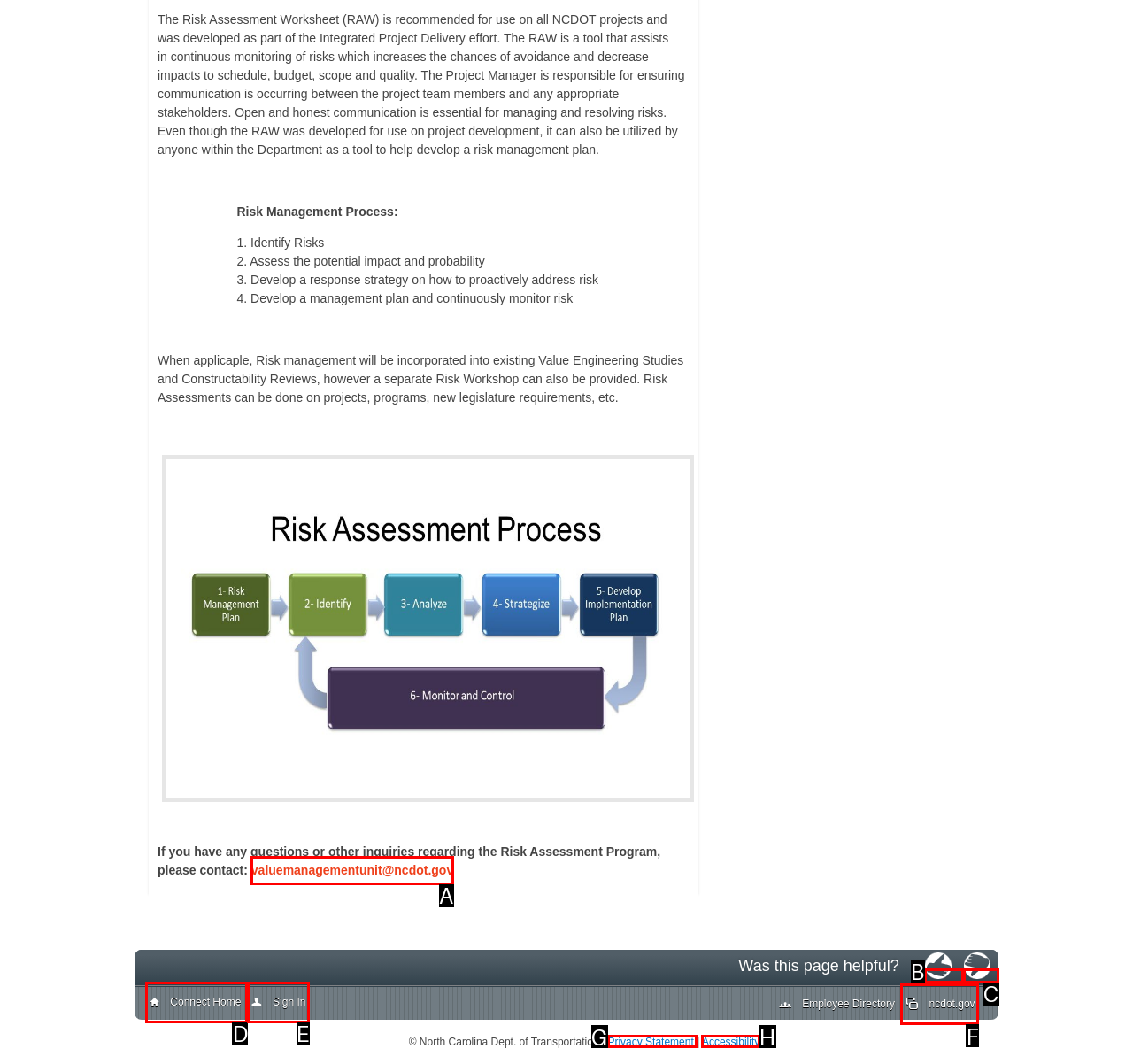Determine the letter of the UI element I should click on to complete the task: Go to the NCDOT Main Site from the provided choices in the screenshot.

F